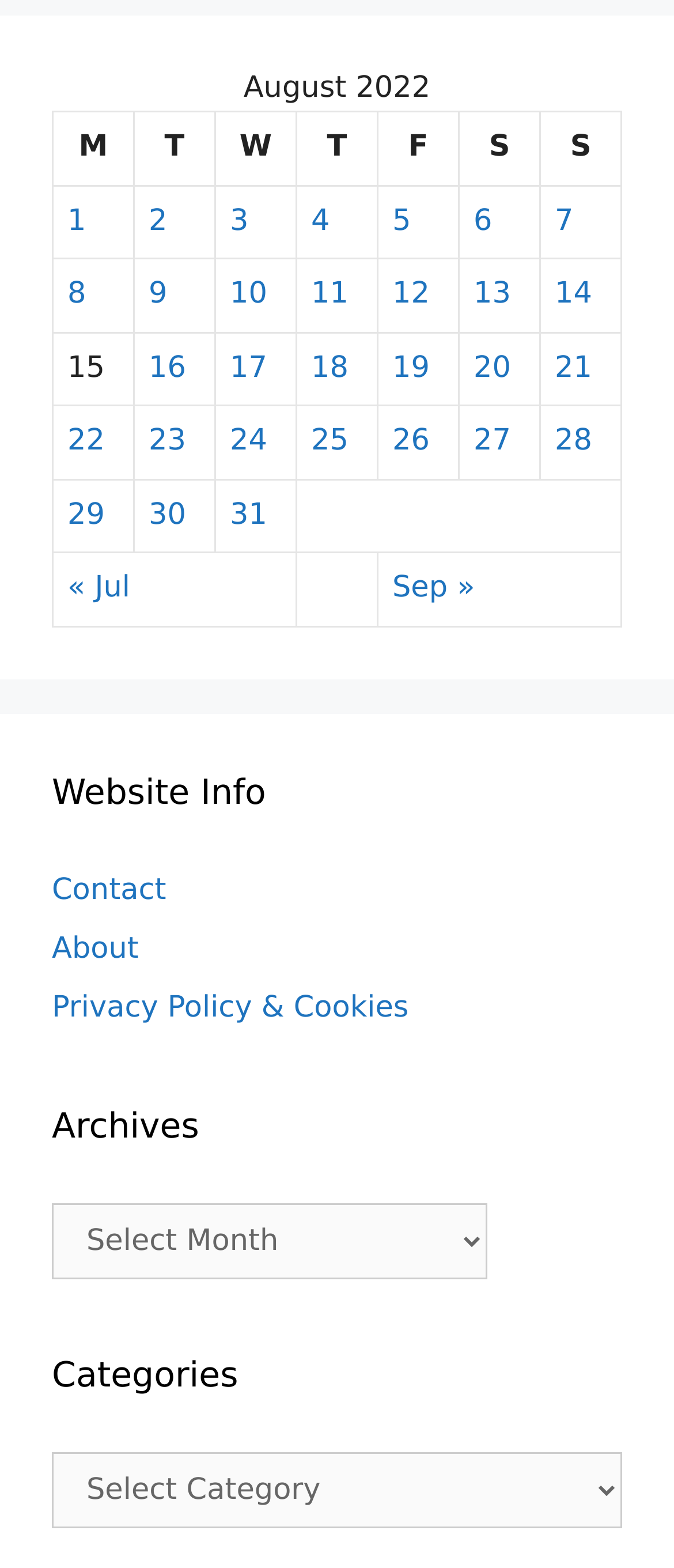How many columns are in the table?
Please provide a comprehensive answer based on the information in the image.

The table has column headers 'M', 'T', 'W', 'T', 'F', 'S', and 'S', which indicates that there are 7 columns in the table.